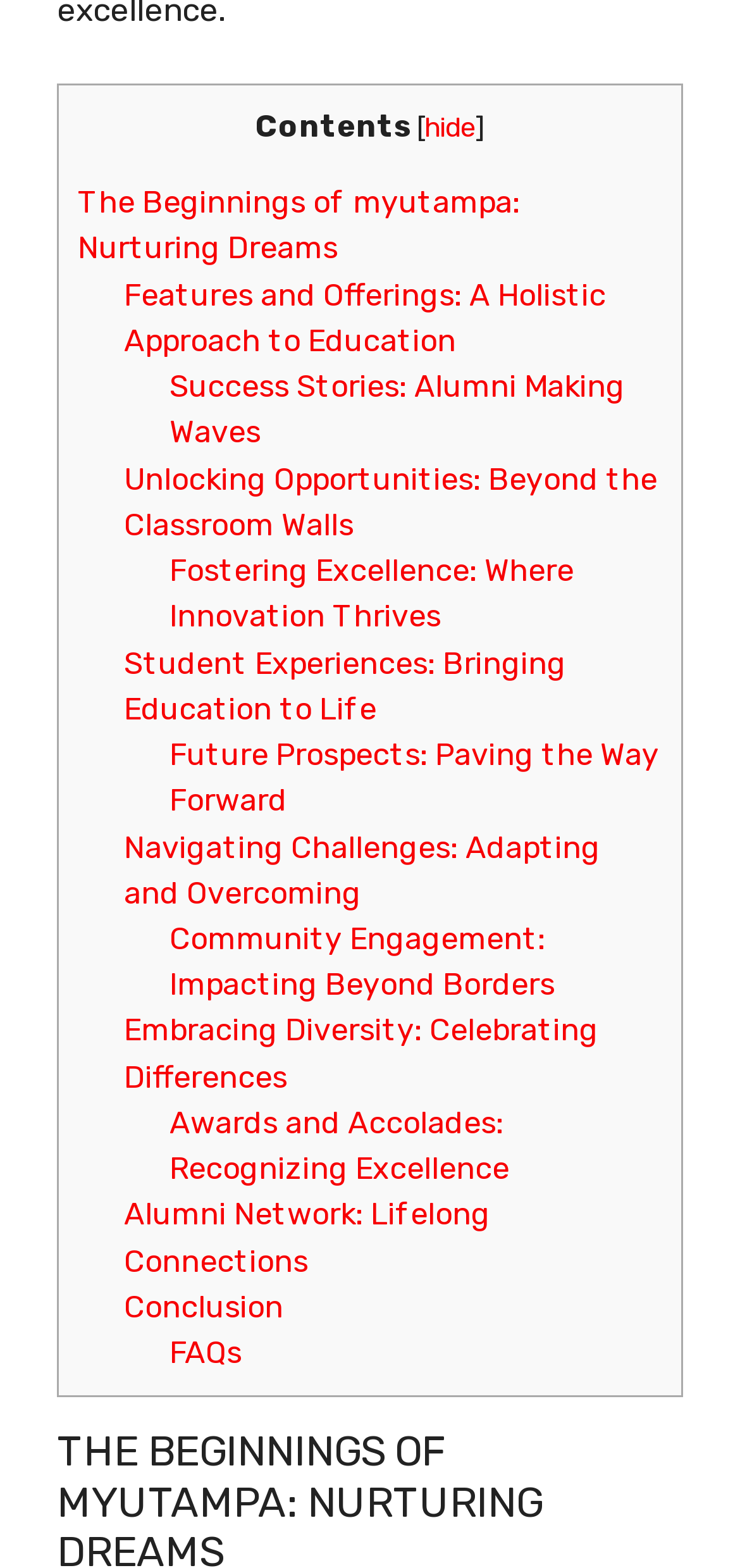How many links are there on the webpage?
Refer to the screenshot and answer in one word or phrase.

15